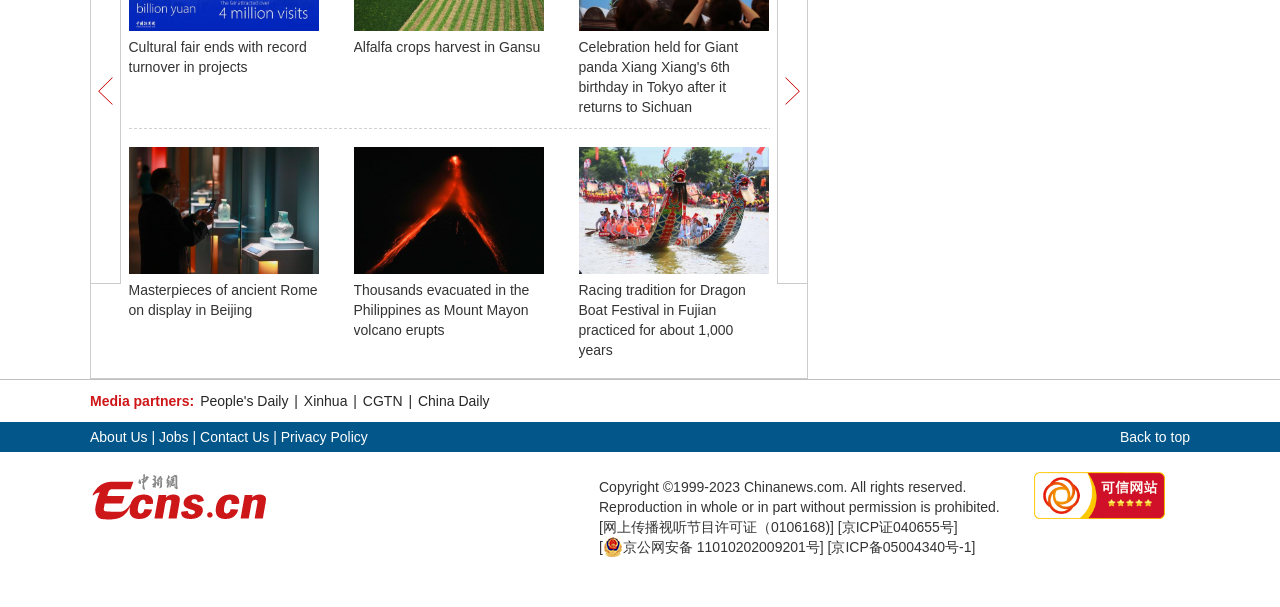Please give a short response to the question using one word or a phrase:
How many years has the racing tradition for Dragon Boat Festival in Fujian been practiced?

about 1,000 years